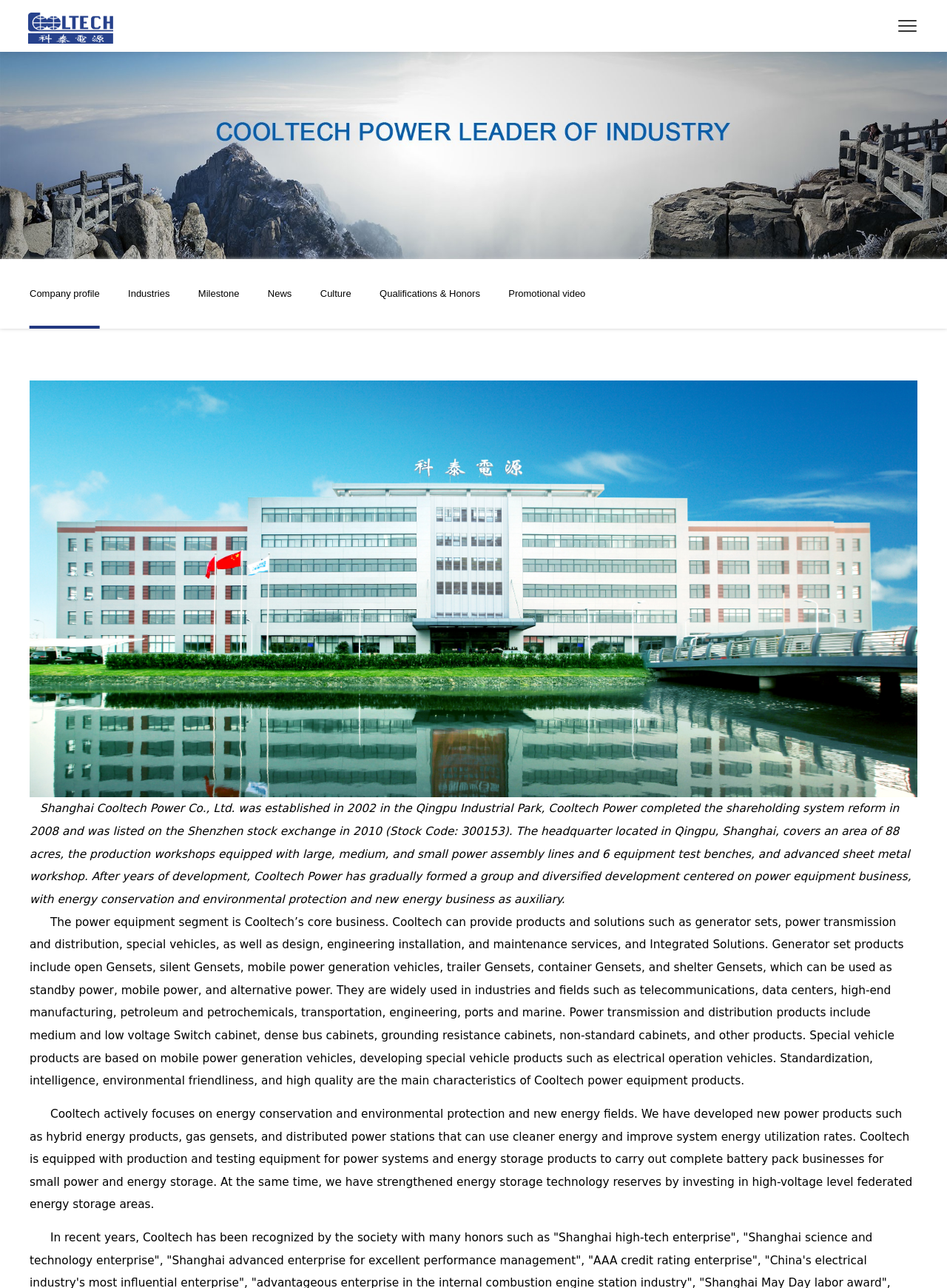Please provide a short answer using a single word or phrase for the question:
What is the area of the production workshops of Shanghai Cooltech Power Co., Ltd?

88 acres